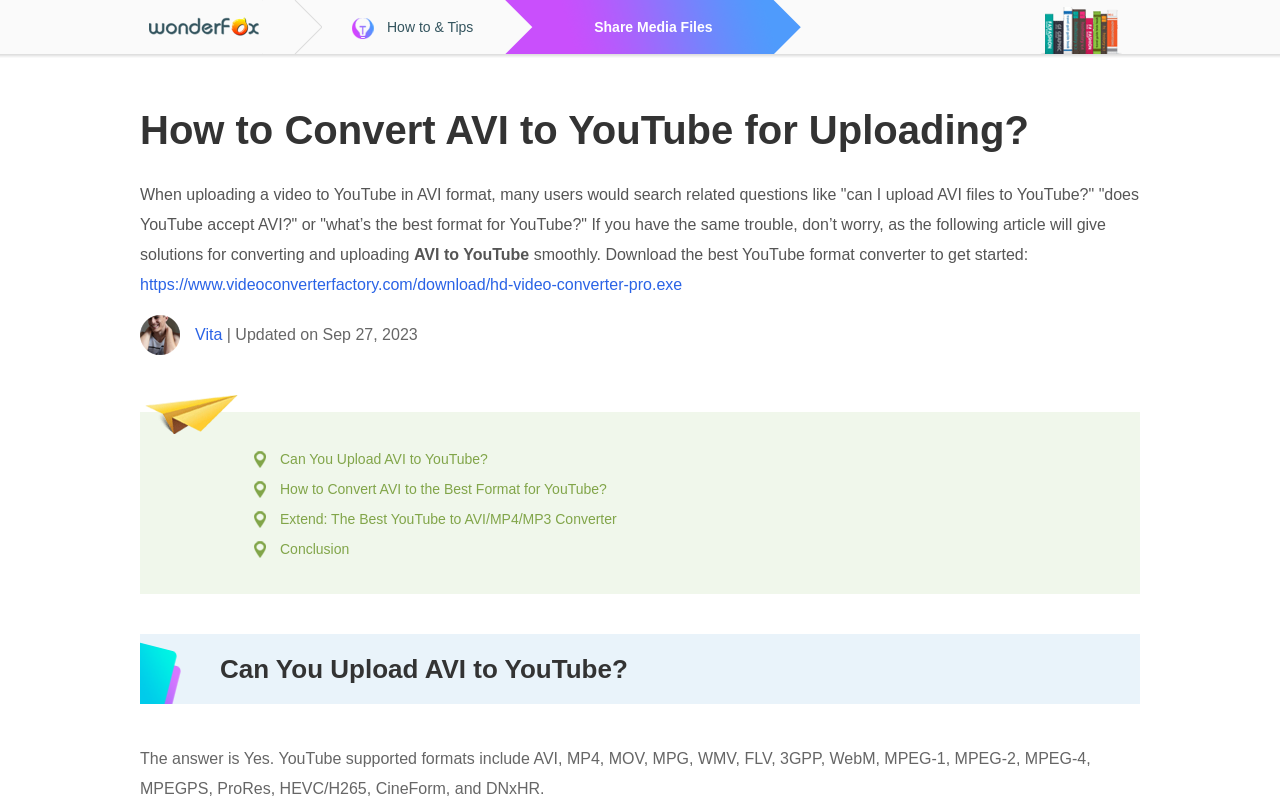When was the article last updated?
Using the image as a reference, answer the question with a short word or phrase.

Sep 27, 2023